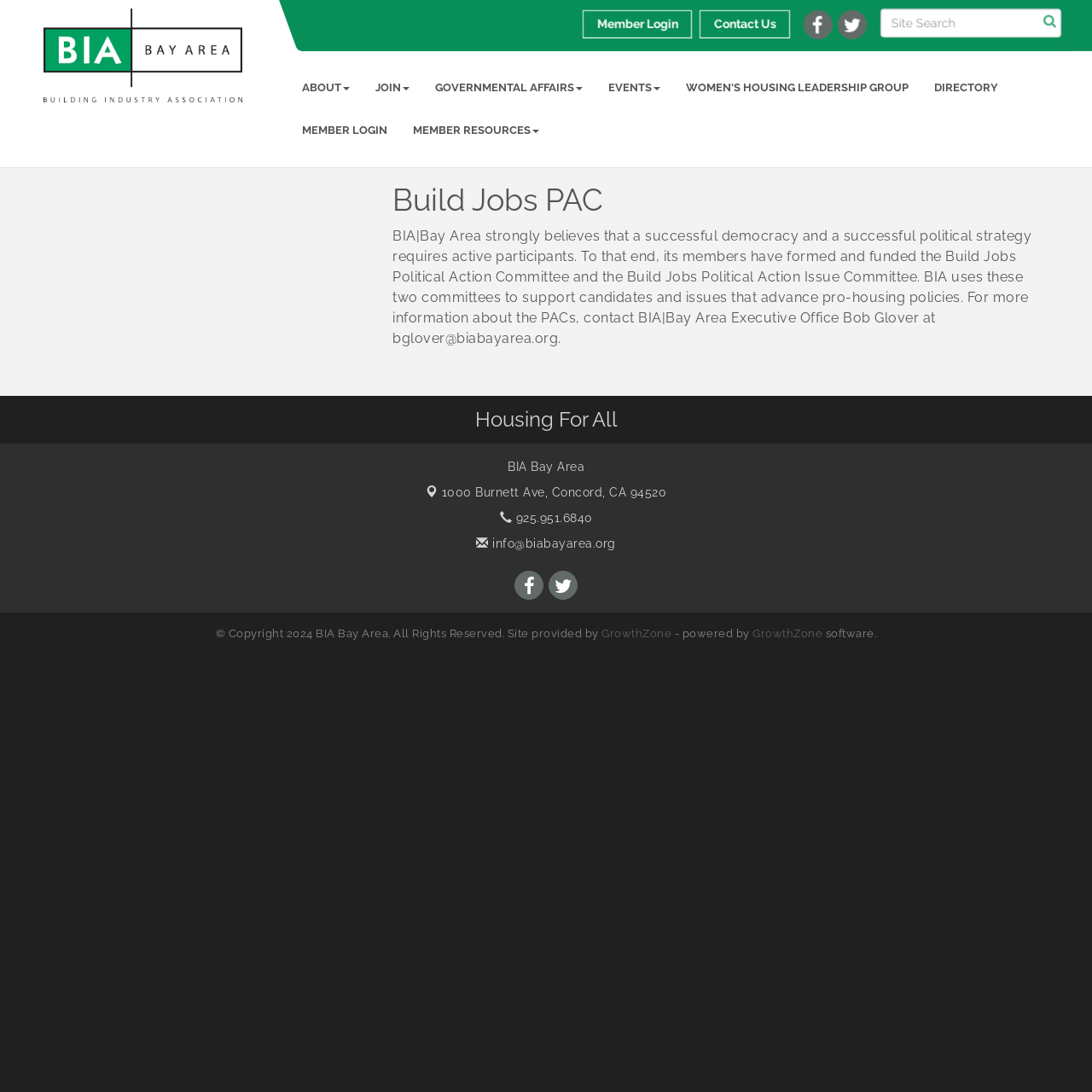Identify the bounding box coordinates of the area that should be clicked in order to complete the given instruction: "Contact Us". The bounding box coordinates should be four float numbers between 0 and 1, i.e., [left, top, right, bottom].

[0.64, 0.009, 0.723, 0.035]